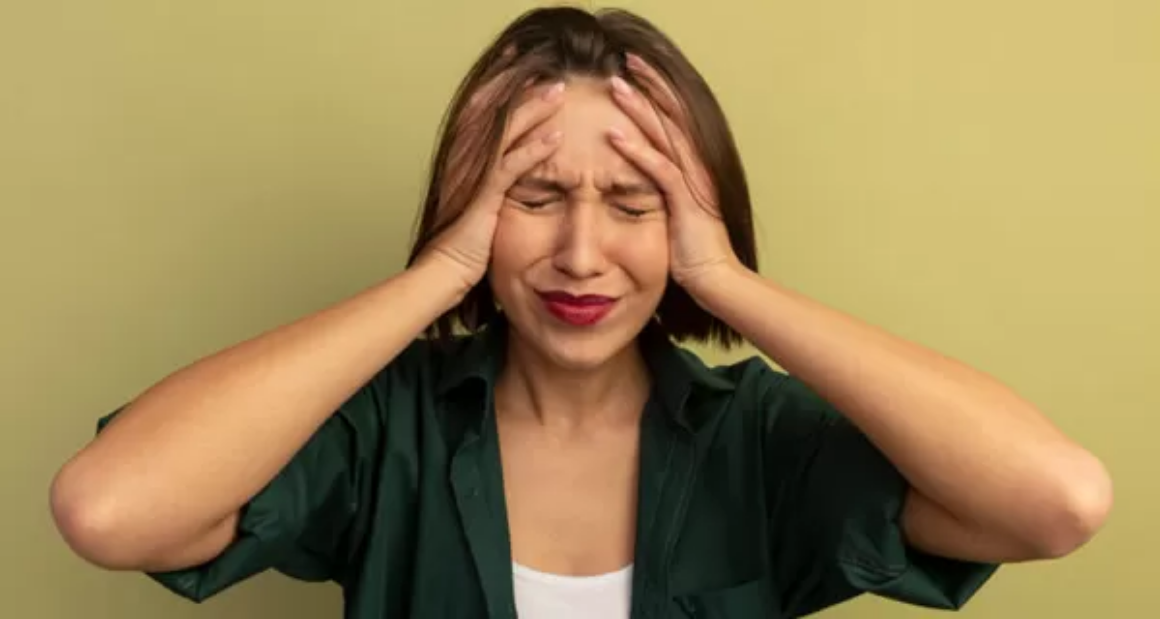What is the woman holding?
Please give a well-detailed answer to the question.

The woman is holding her head with both hands, which is a visual representation of her emotional distress and frustration, as described in the caption.